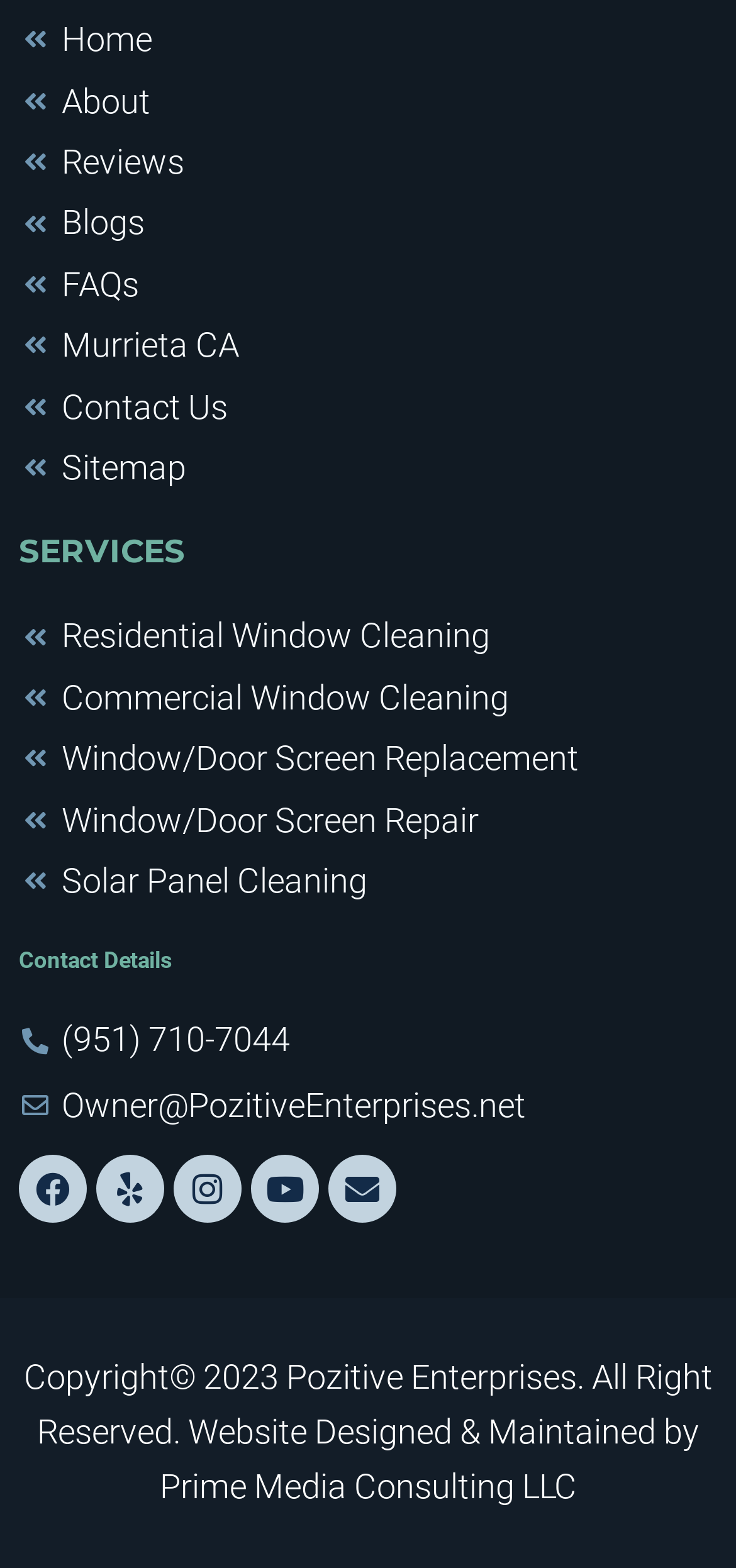Give the bounding box coordinates for this UI element: "(951) 710-7044". The coordinates should be four float numbers between 0 and 1, arranged as [left, top, right, bottom].

[0.026, 0.644, 0.974, 0.683]